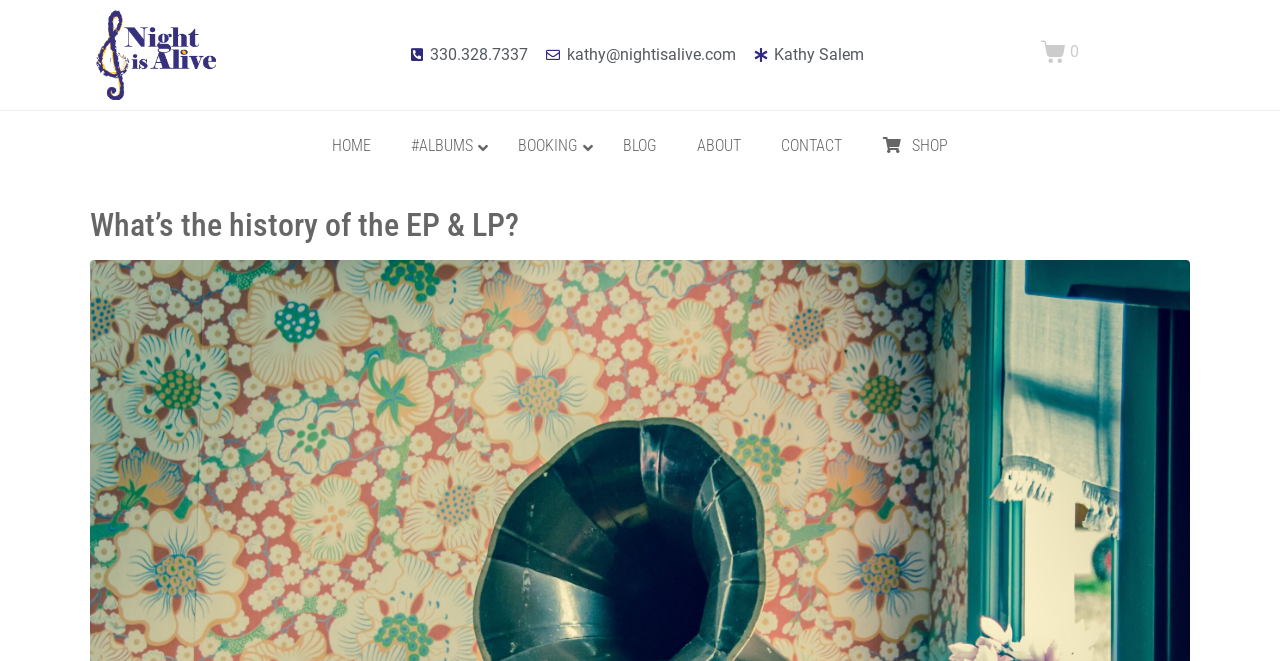Please mark the bounding box coordinates of the area that should be clicked to carry out the instruction: "go to HOME page".

[0.244, 0.183, 0.305, 0.26]